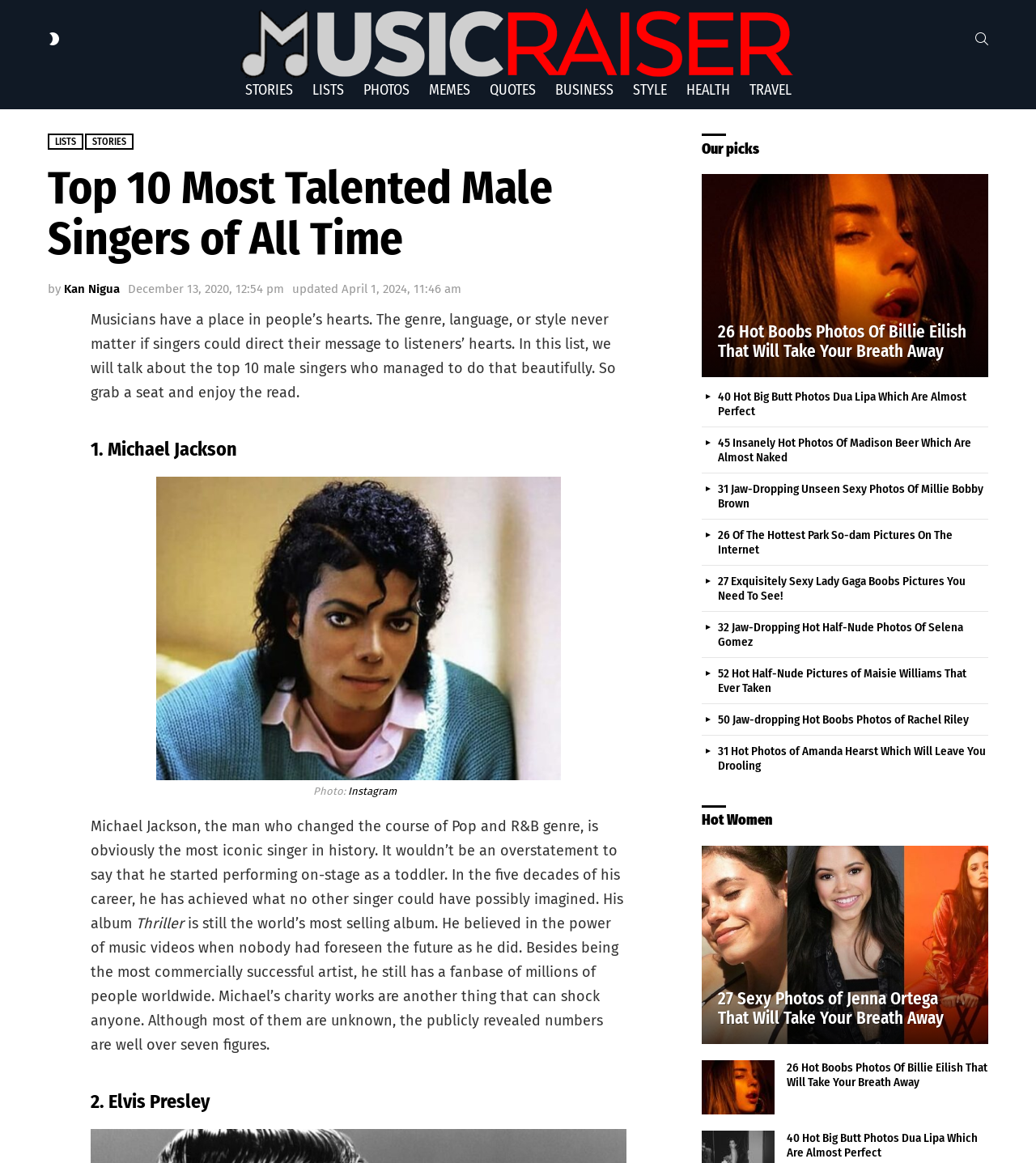Provide the bounding box coordinates for the UI element that is described by this text: "Kan Nigua". The coordinates should be in the form of four float numbers between 0 and 1: [left, top, right, bottom].

[0.062, 0.242, 0.116, 0.254]